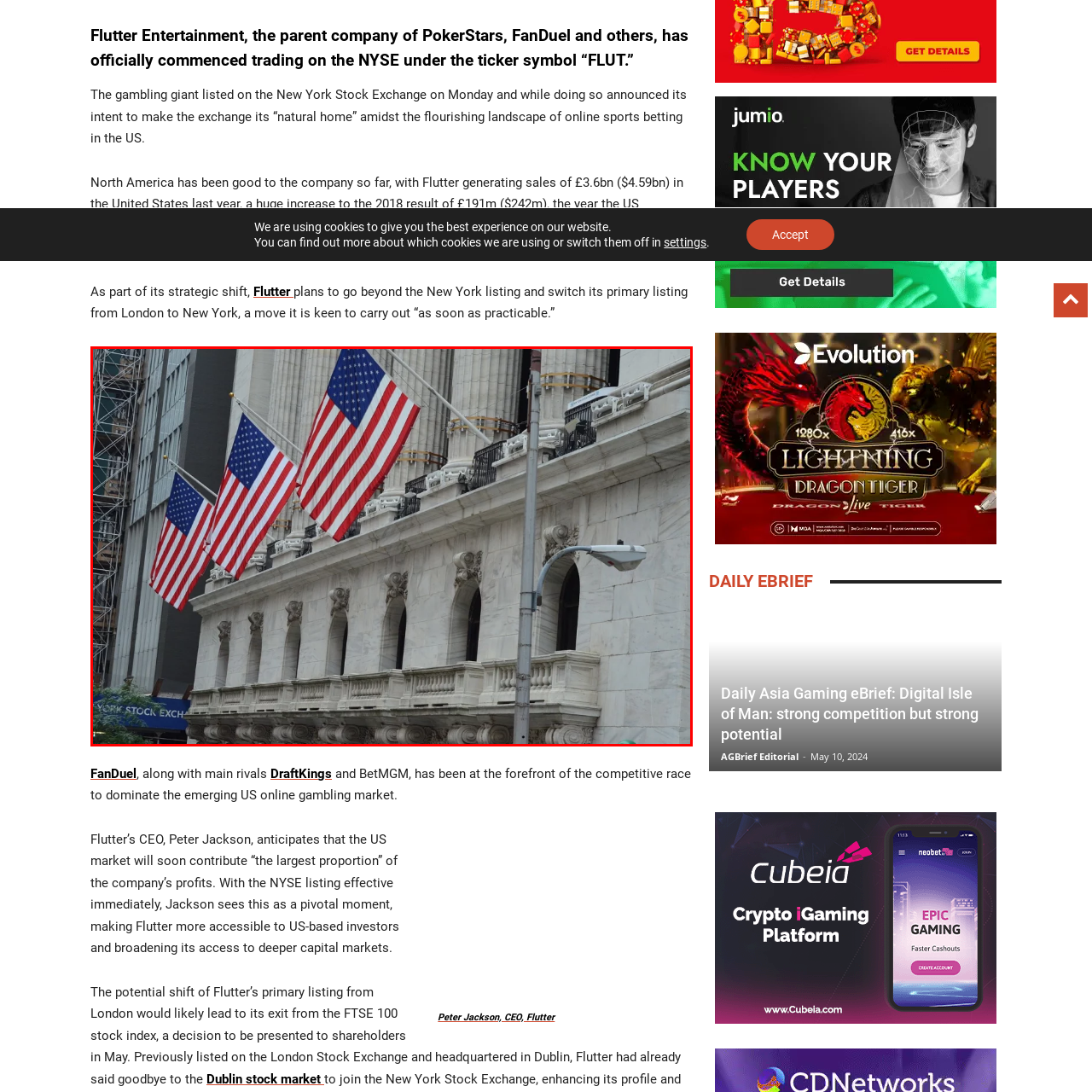Focus on the area marked by the red boundary, What is the significance of the flags in the image? Answer concisely with a single word or phrase.

Symbolizing American commerce